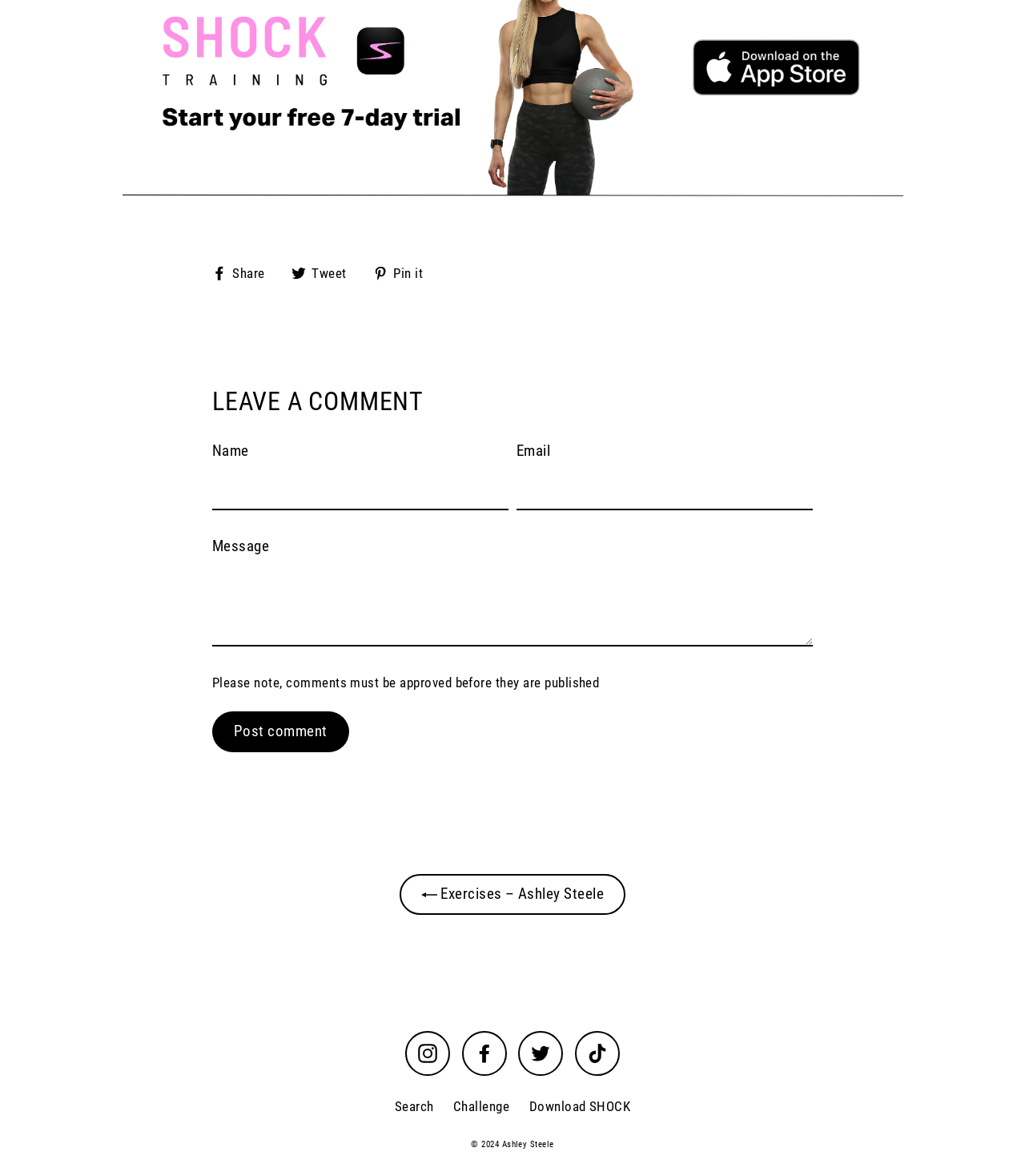Using the element description: "Exercises – Ashley Steele", determine the bounding box coordinates. The coordinates should be in the format [left, top, right, bottom], with values between 0 and 1.

[0.39, 0.743, 0.61, 0.778]